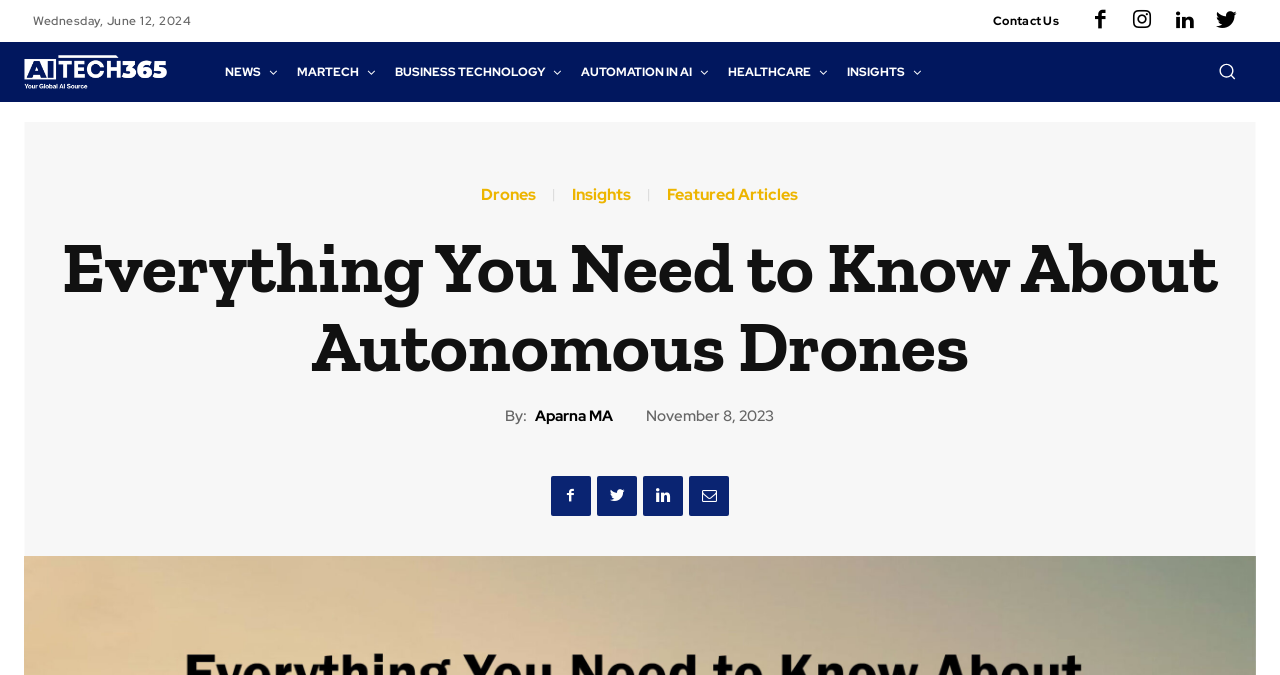Respond to the question below with a single word or phrase:
What is the author of the article?

Aparna MA